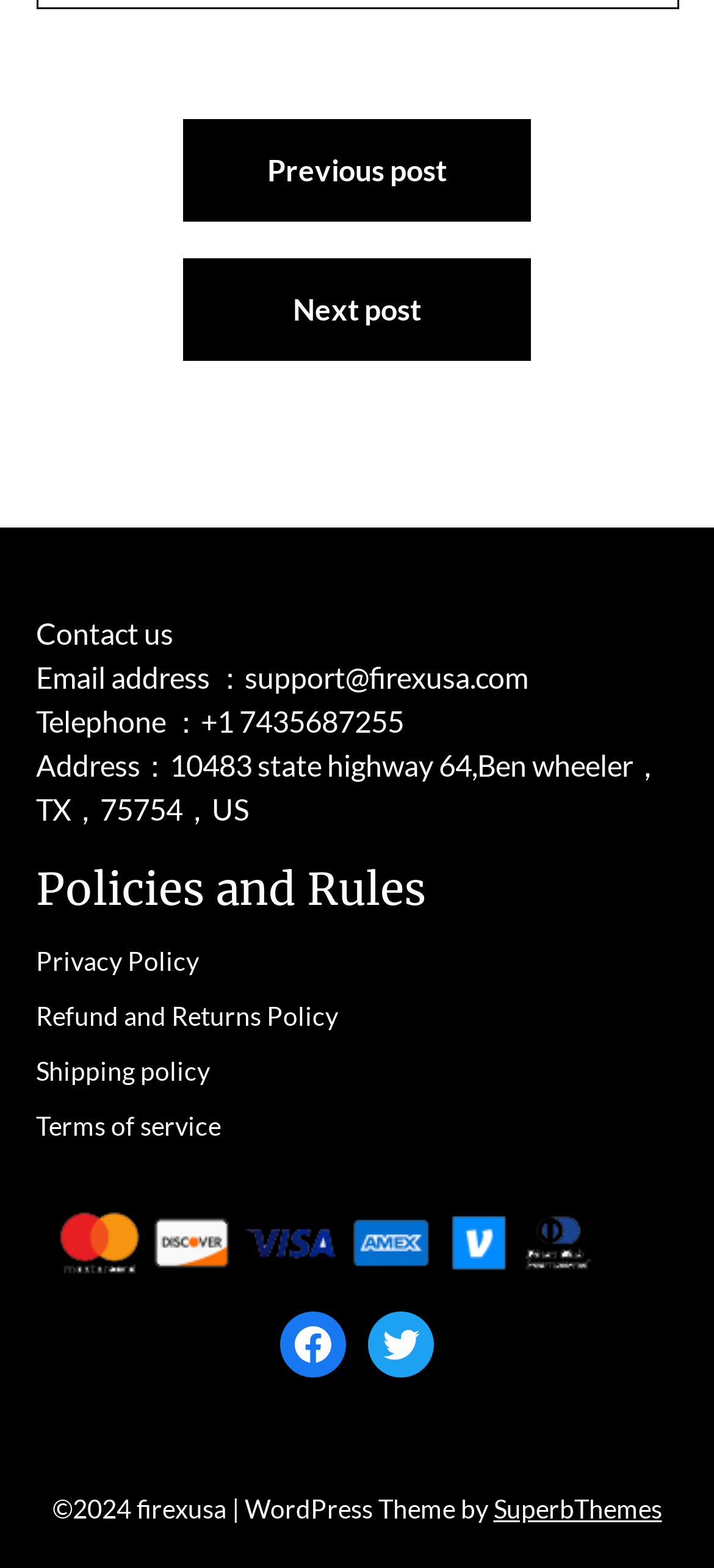Find the bounding box coordinates for the area that should be clicked to accomplish the instruction: "Go to previous post".

[0.256, 0.076, 0.744, 0.142]